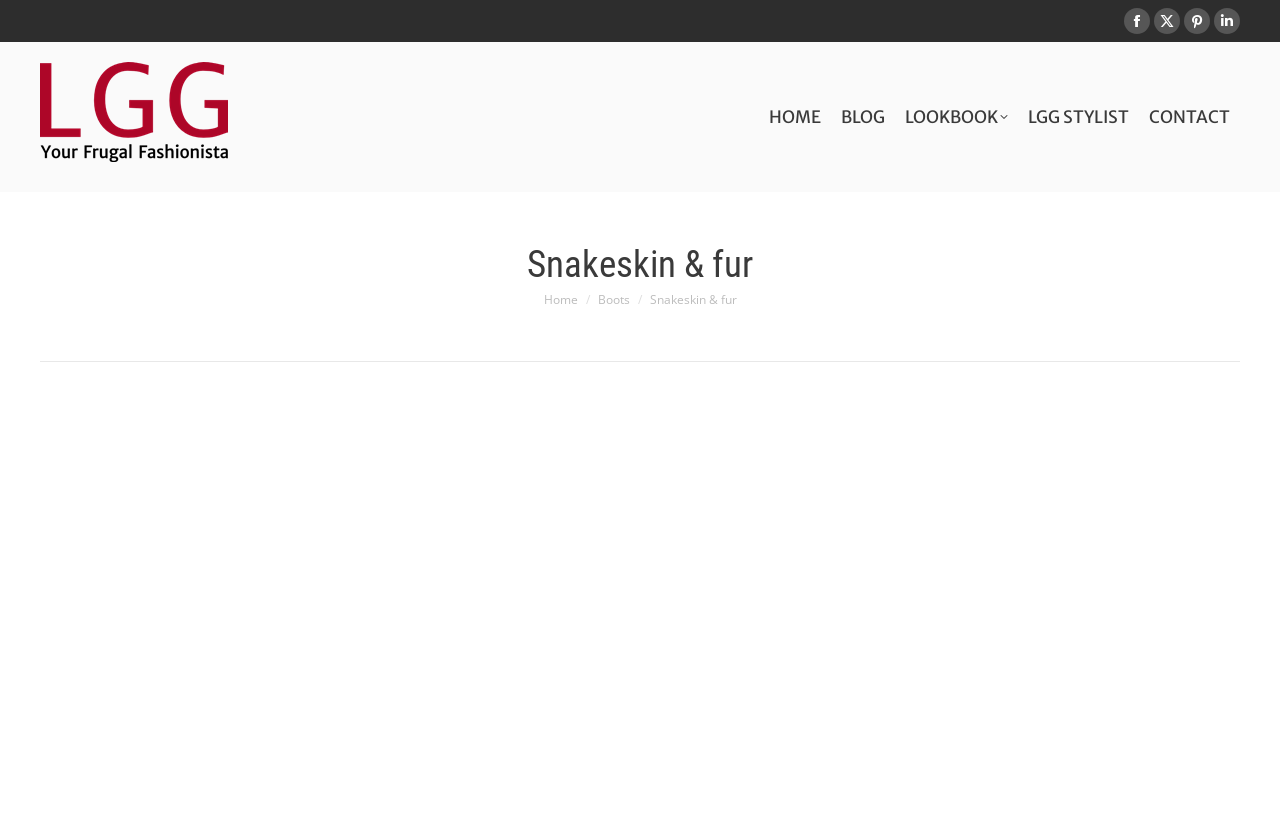Can you find and provide the title of the webpage?

Snakeskin & fur